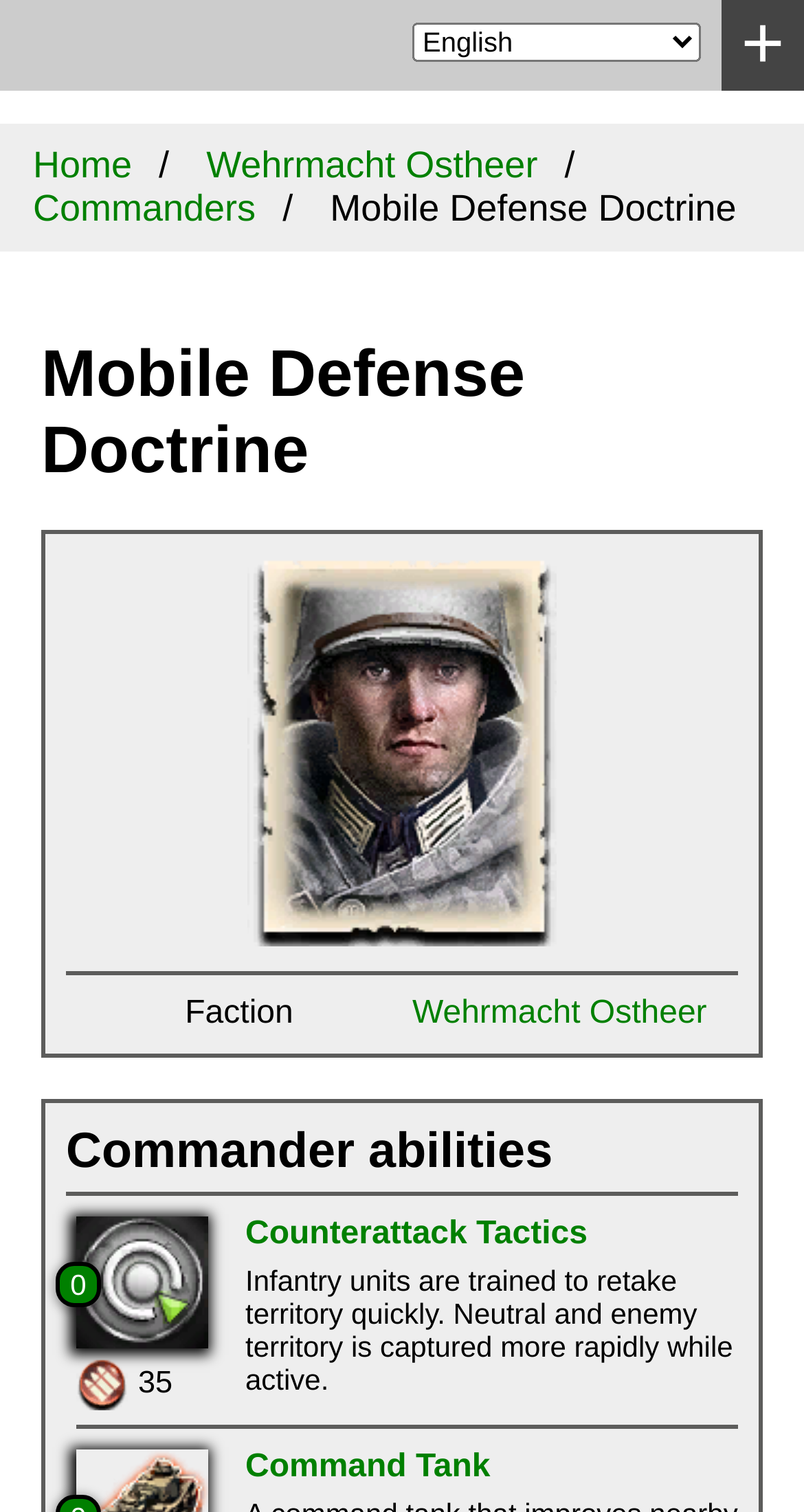With reference to the image, please provide a detailed answer to the following question: What is the name of the doctrine?

I found the answer by looking at the main heading of the webpage, which says 'Mobile Defense Doctrine'. This is also confirmed by the breadcrumb navigation section, where it says 'Mobile Defense Doctrine' as one of the links.